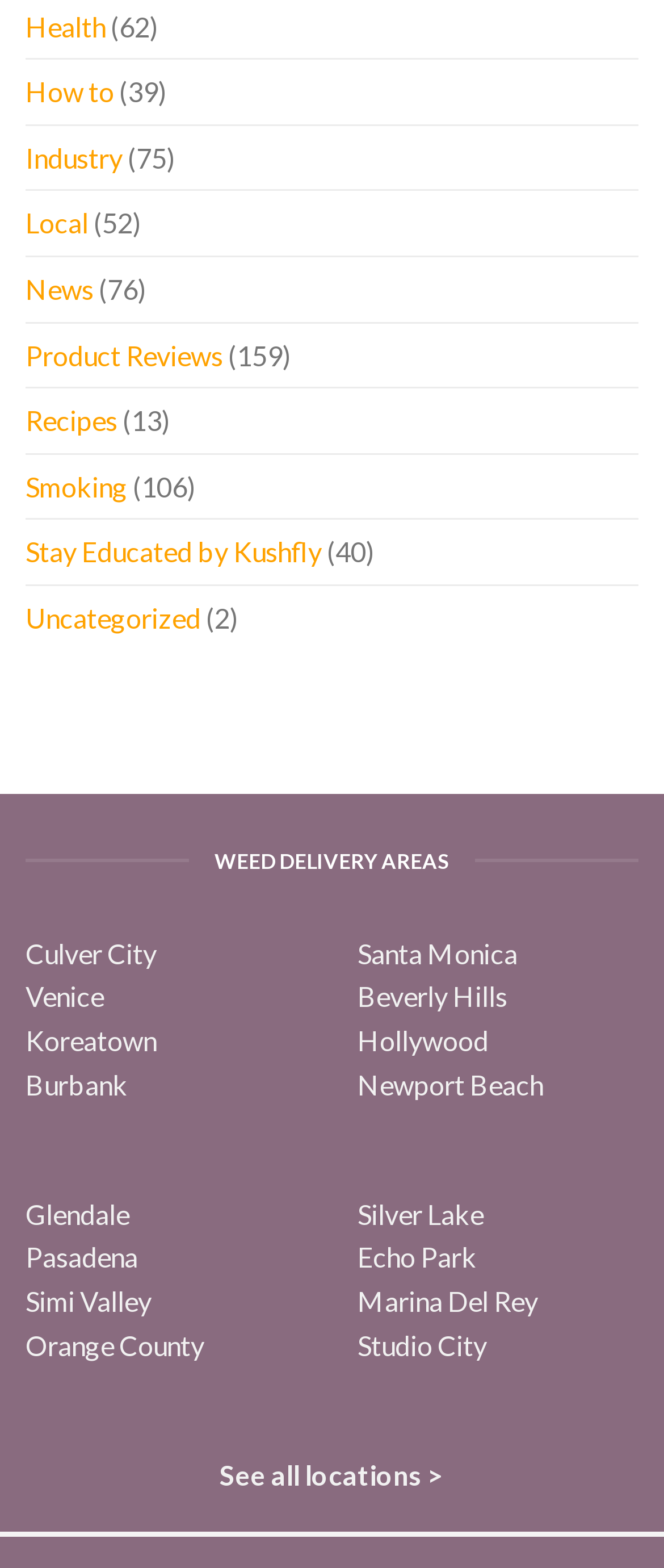Find the bounding box coordinates corresponding to the UI element with the description: "Orange County". The coordinates should be formatted as [left, top, right, bottom], with values as floats between 0 and 1.

[0.038, 0.847, 0.308, 0.868]